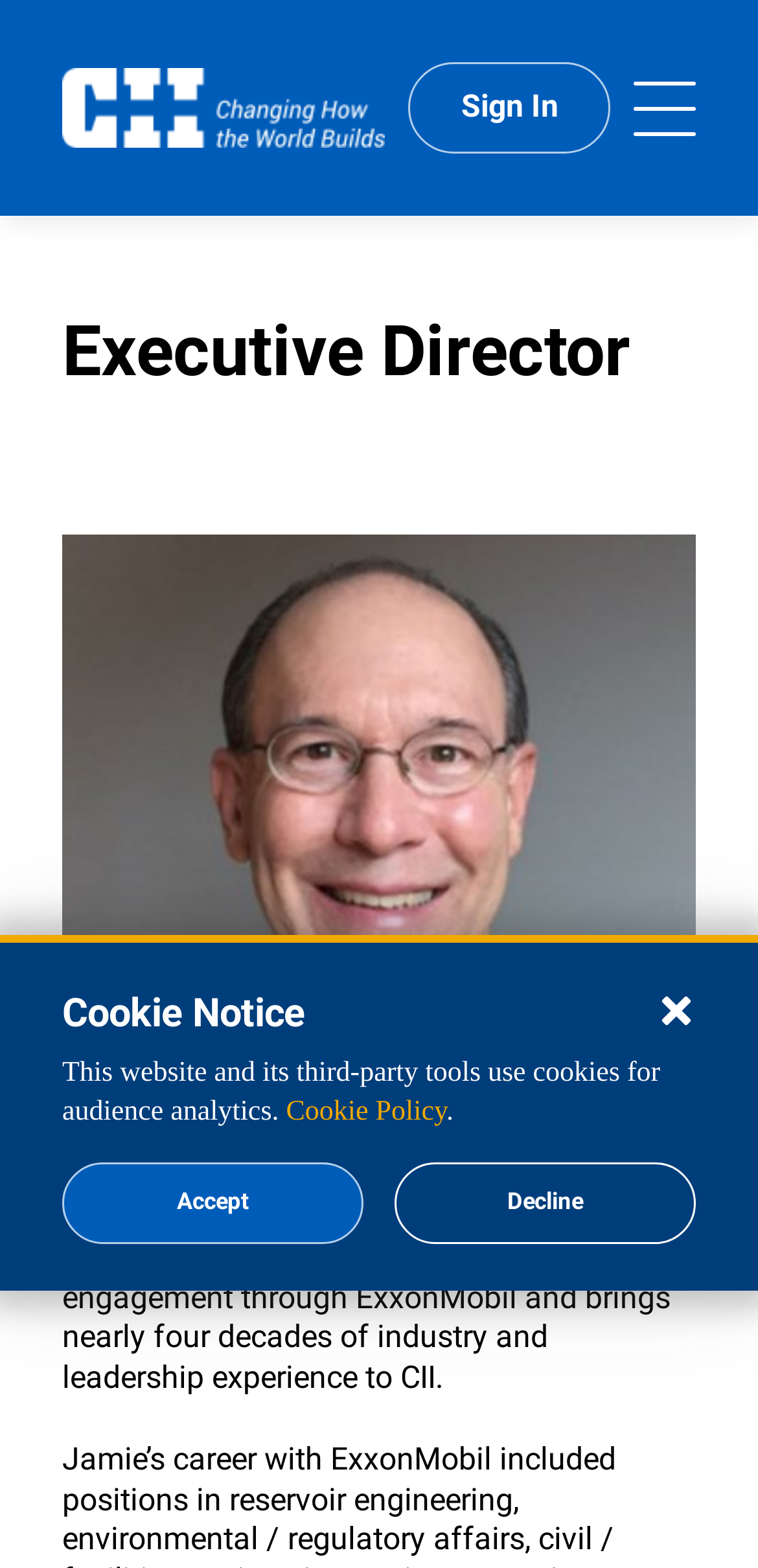Please determine the bounding box coordinates for the element with the description: "Program (Croatian)".

None